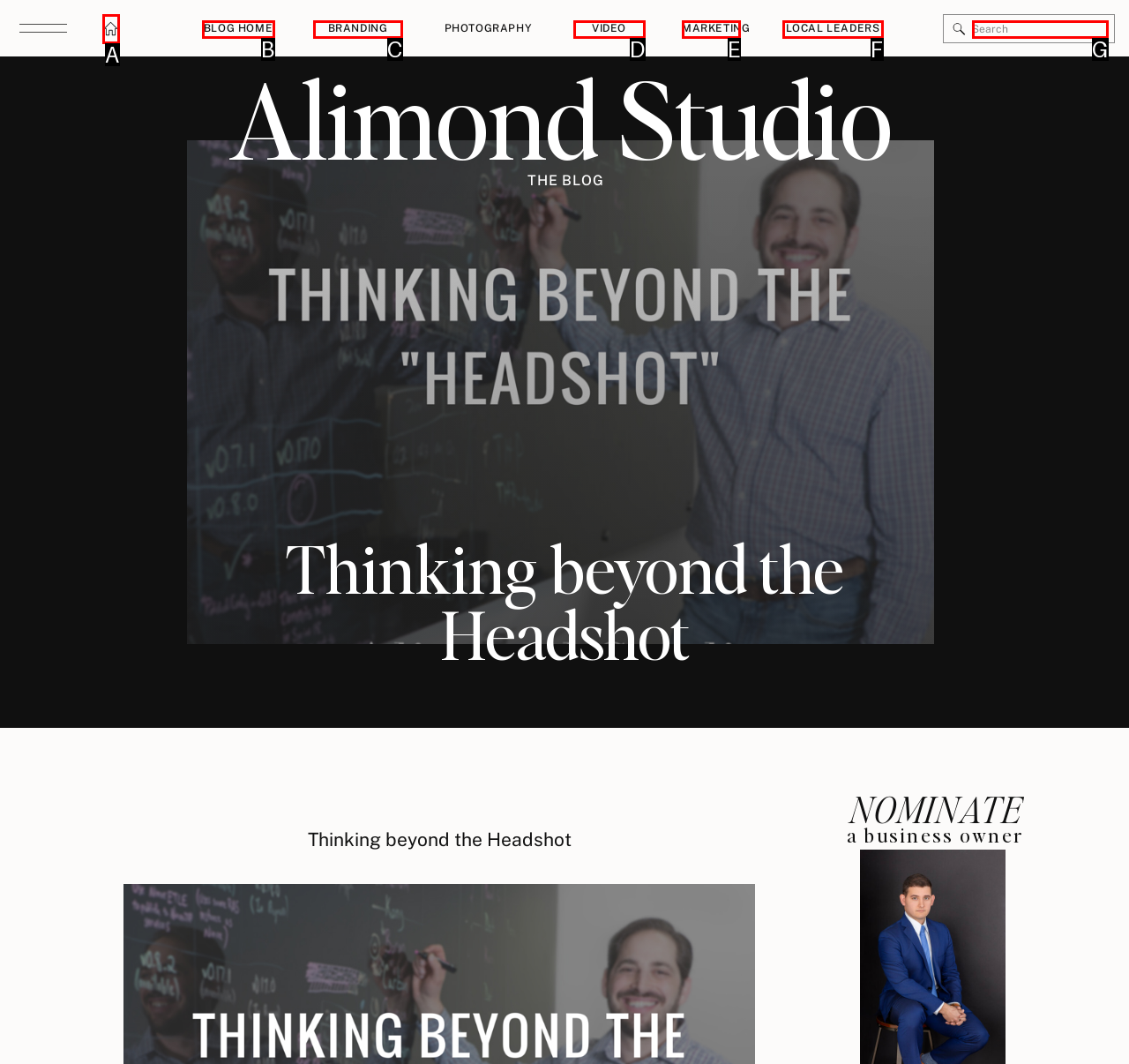From the available choices, determine which HTML element fits this description: parent_node: Search for: name="s" placeholder="Search" Respond with the correct letter.

G